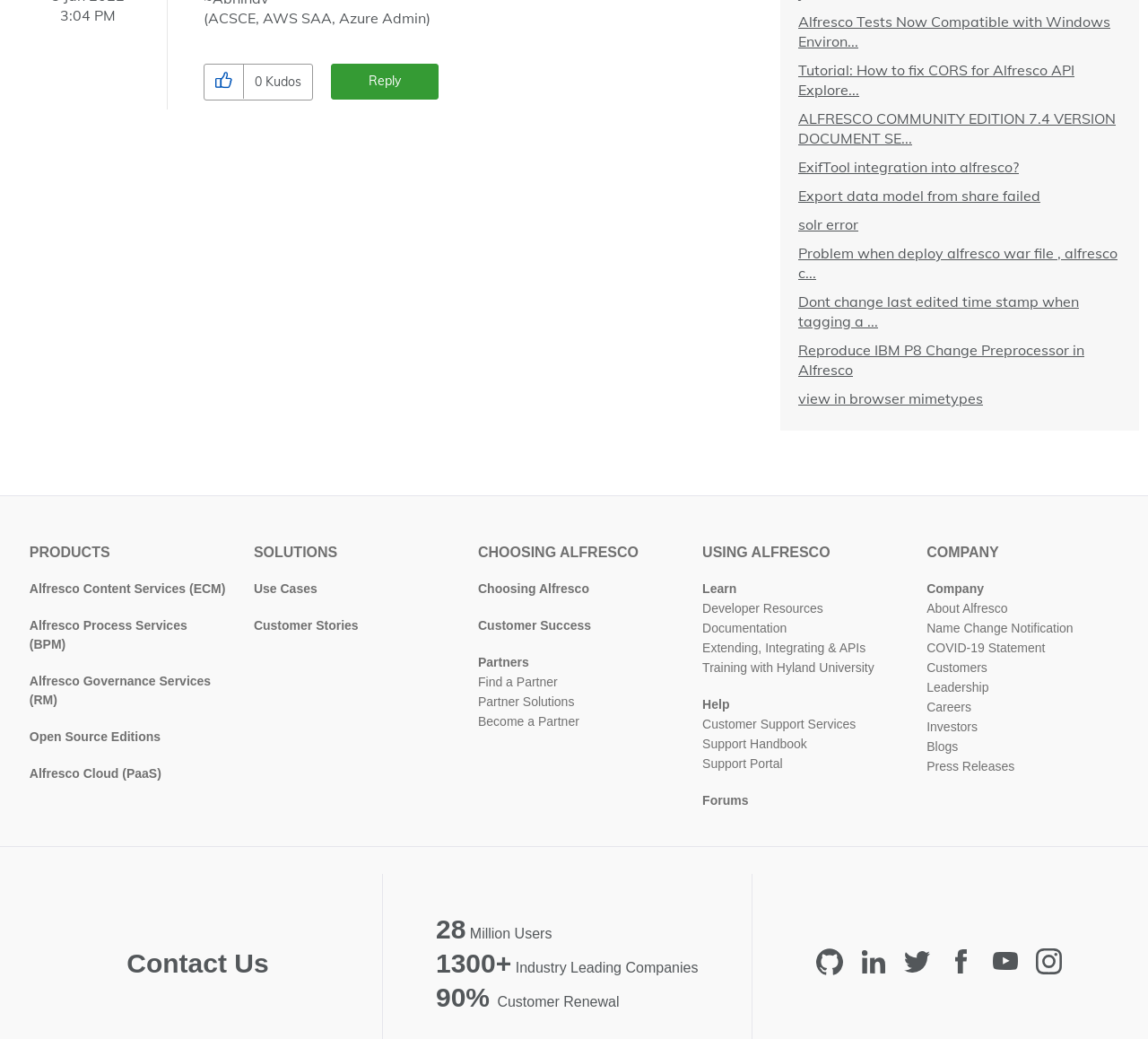With reference to the screenshot, provide a detailed response to the question below:
What social media platforms does Alfresco have a presence on?

The social media platforms Alfresco has a presence on are listed at the bottom of the webpage, which include Github, LinkedIn, Twitter, Facebook, Youtube, and Instagram.